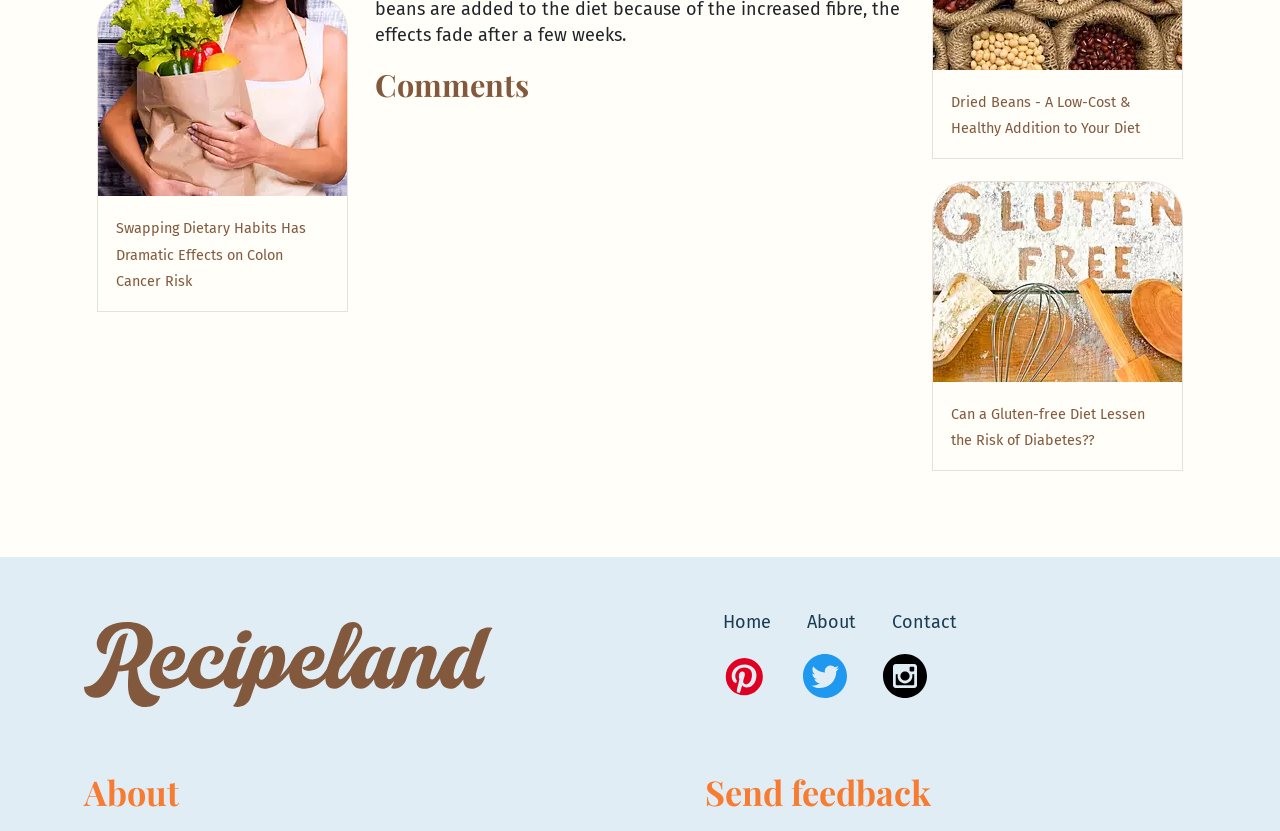Point out the bounding box coordinates of the section to click in order to follow this instruction: "View comments".

[0.293, 0.08, 0.707, 0.124]